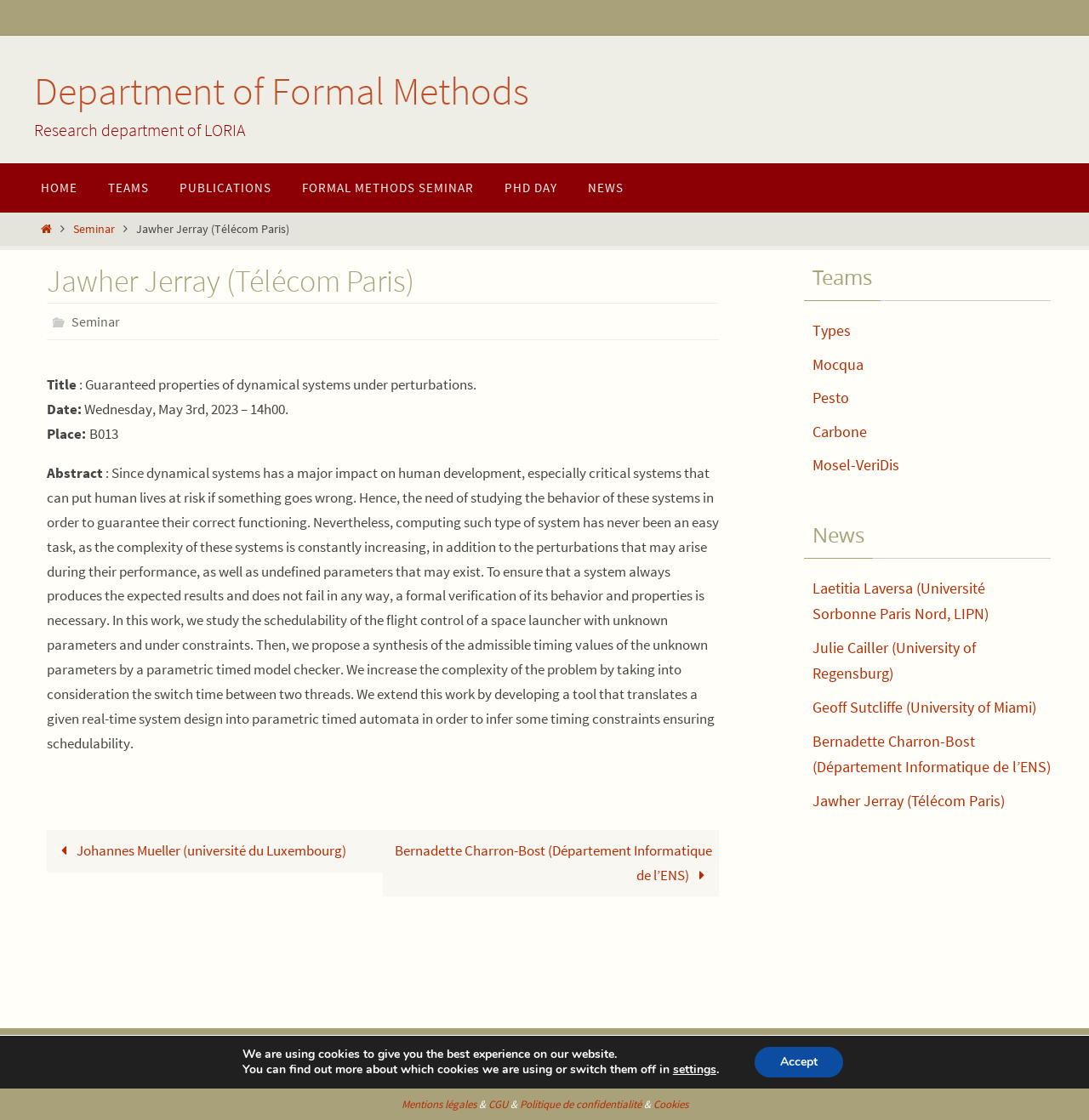What is the name of the researcher?
Please analyze the image and answer the question with as much detail as possible.

The name of the researcher can be found in the heading element on the webpage, which is 'Jawher Jerray (Télécom Paris)'. This heading is located at the top of the main content area of the webpage.